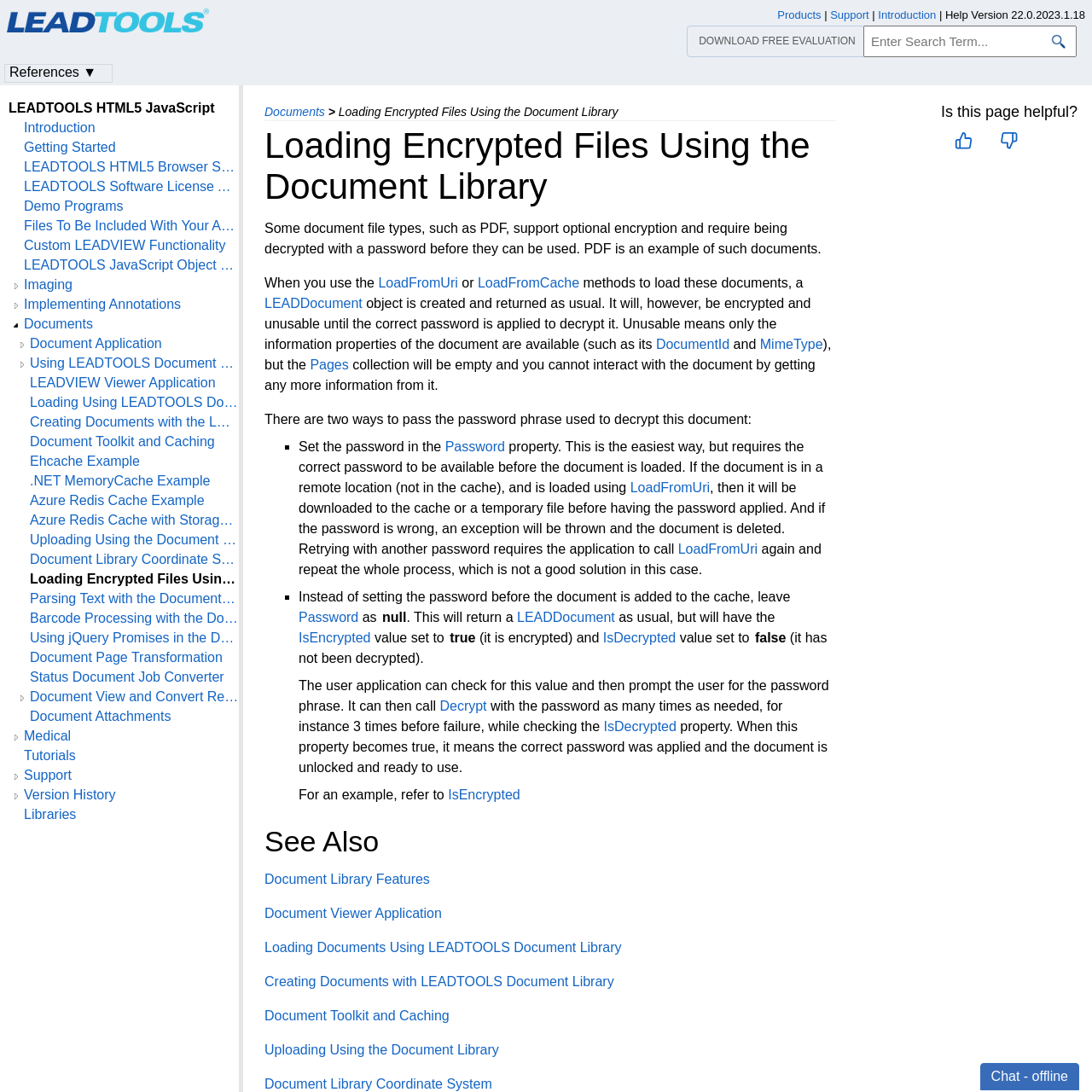How can the user application check if a document is encrypted?
Answer the question with a detailed and thorough explanation.

The webpage explains that the user application can check if a document is encrypted by checking the IsEncrypted property. If this property is true, it means the document is encrypted and has not been decrypted.